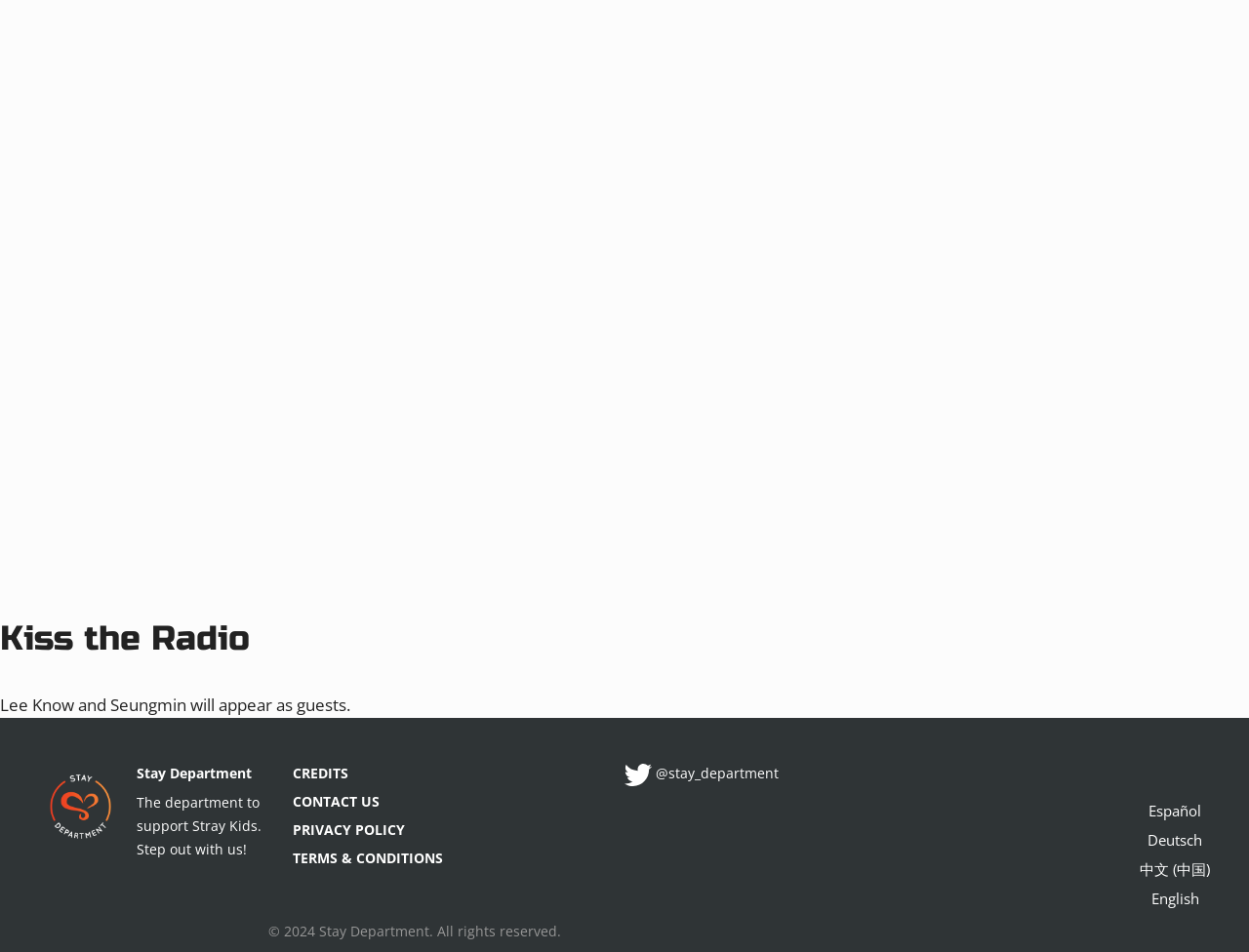Please provide a comprehensive response to the question based on the details in the image: How many language options are available?

The language options are located in the complementary element with ID 100. There are four link elements with text 'Español', 'Deutsch', '中文 (中国)', and 'English' respectively, indicating four language options available.